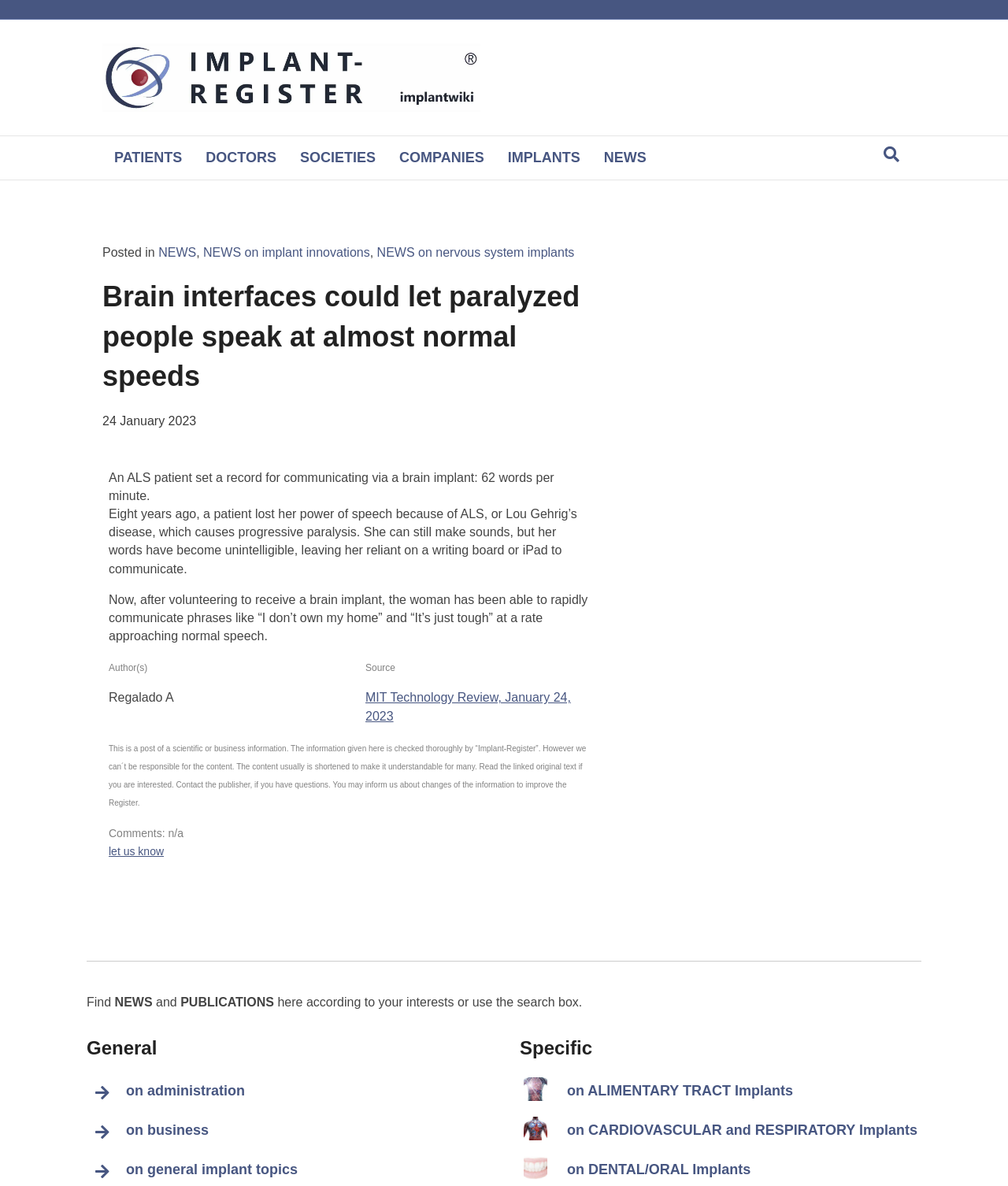Given the element description "COMPANIES", identify the bounding box of the corresponding UI element.

[0.384, 0.115, 0.492, 0.151]